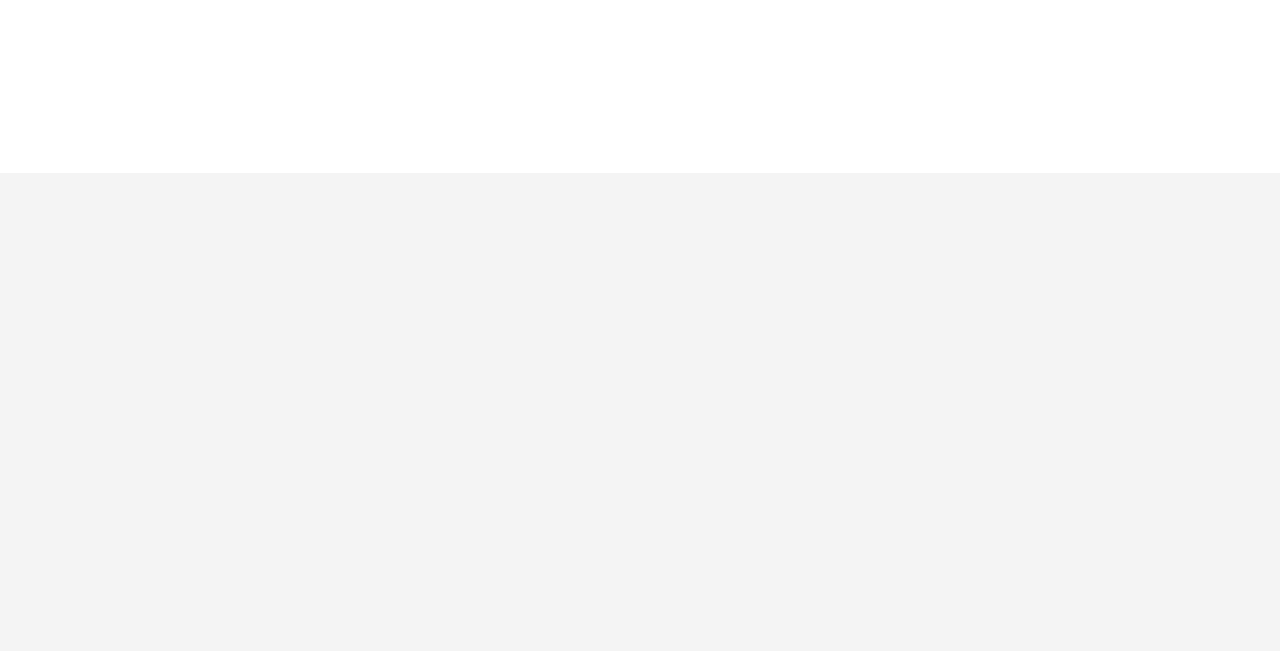What type of services does the company offer?
Refer to the image and provide a concise answer in one word or phrase.

Audit, advisory, outsourcing, tax, IT services